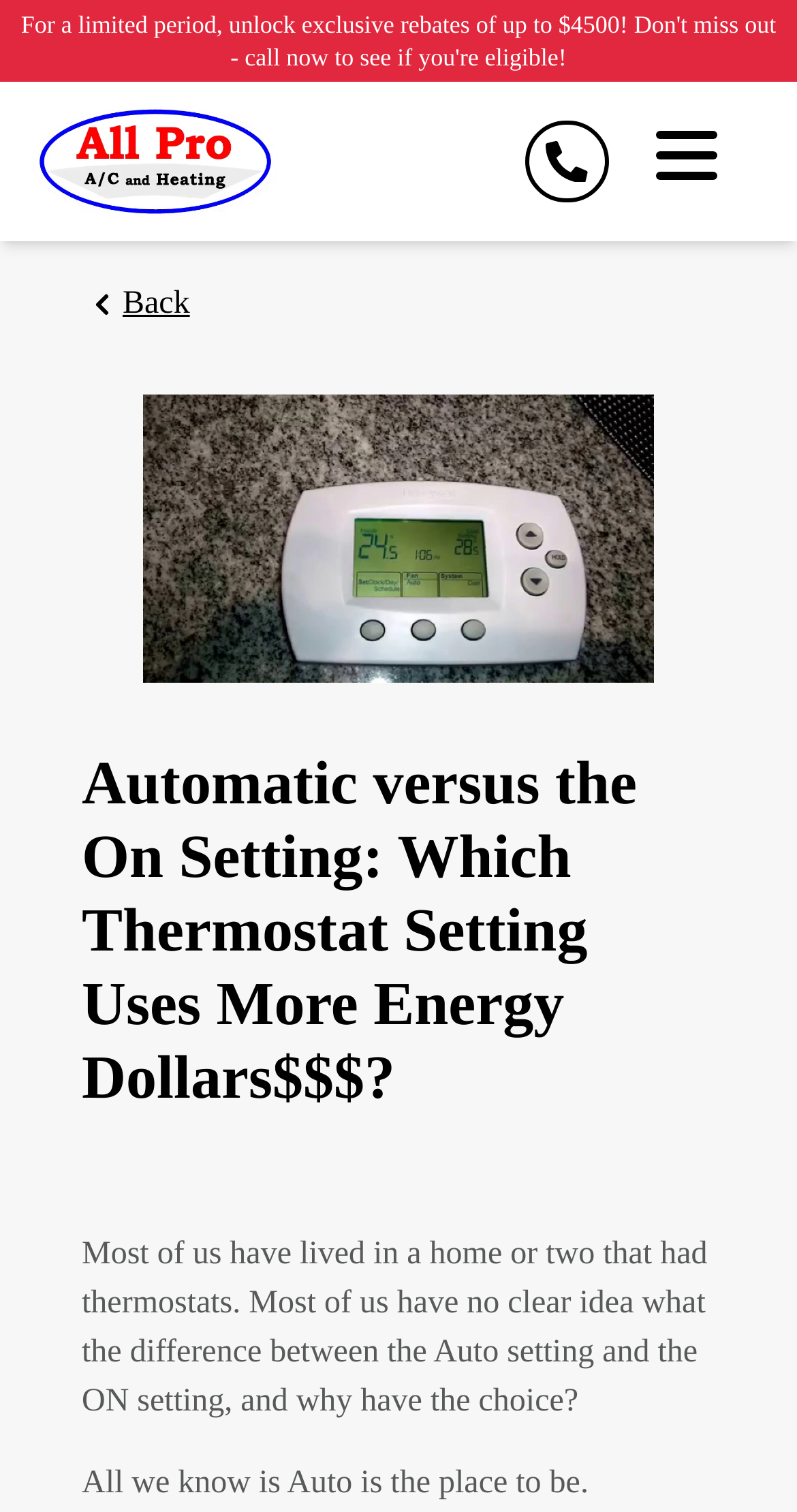Your task is to find and give the main heading text of the webpage.

Automatic versus the On Setting: Which Thermostat Setting Uses More Energy Dollars$$$?